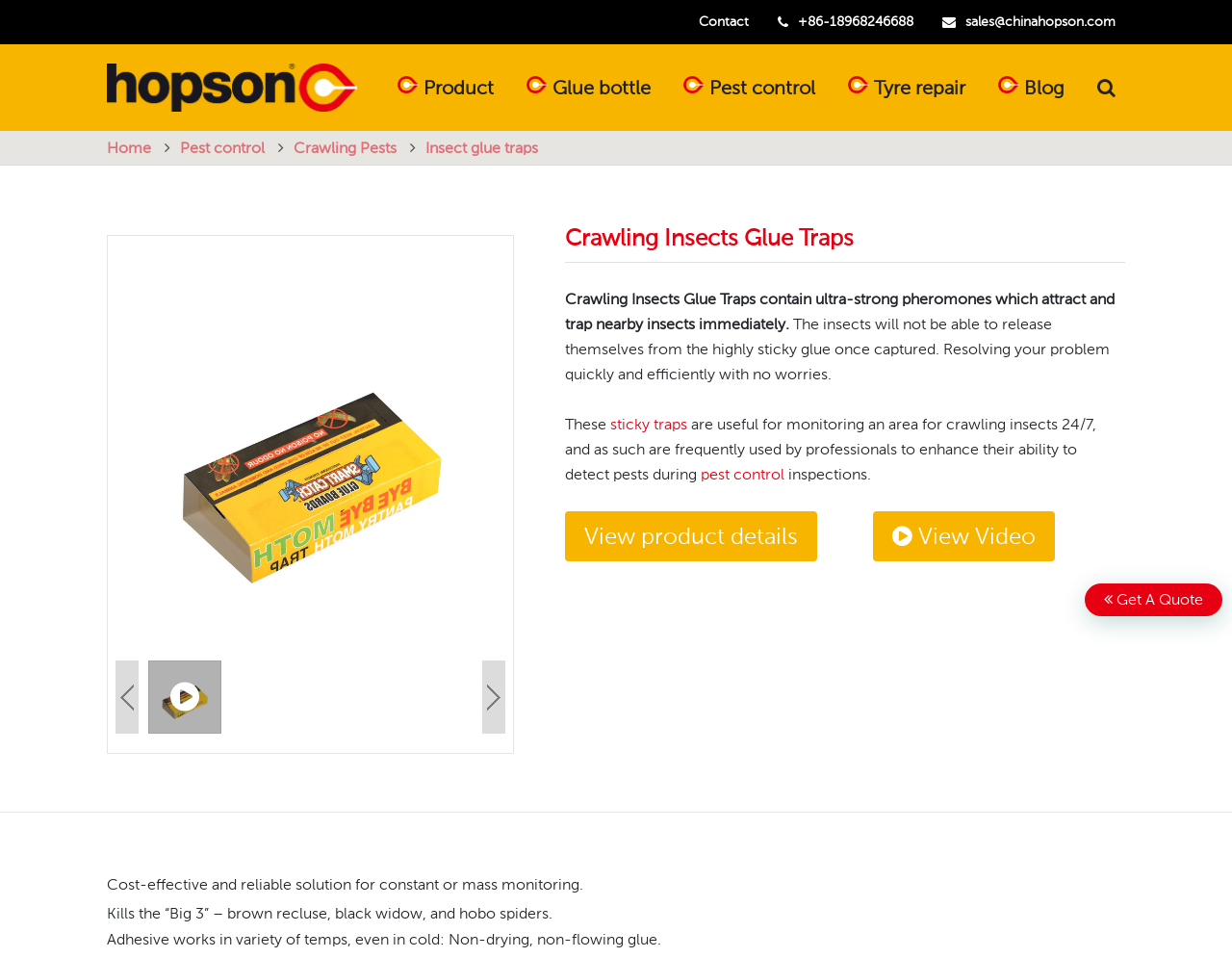Look at the image and write a detailed answer to the question: 
What can be done to get a quote?

To get a quote, one can click the link element ' Get A Quote' located in the LayoutTable element.